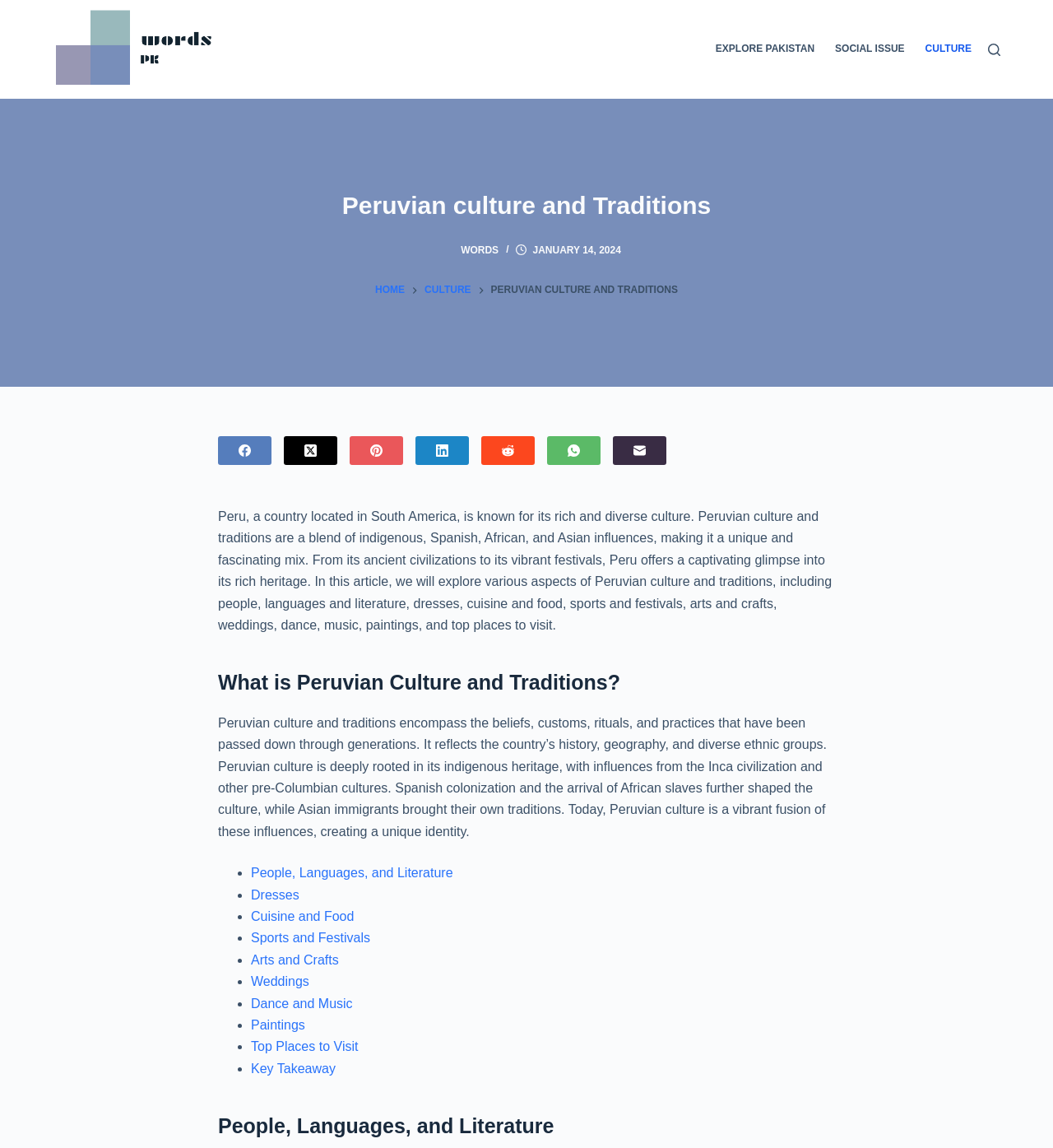How many social media links are present in the webpage?
Give a one-word or short phrase answer based on the image.

7